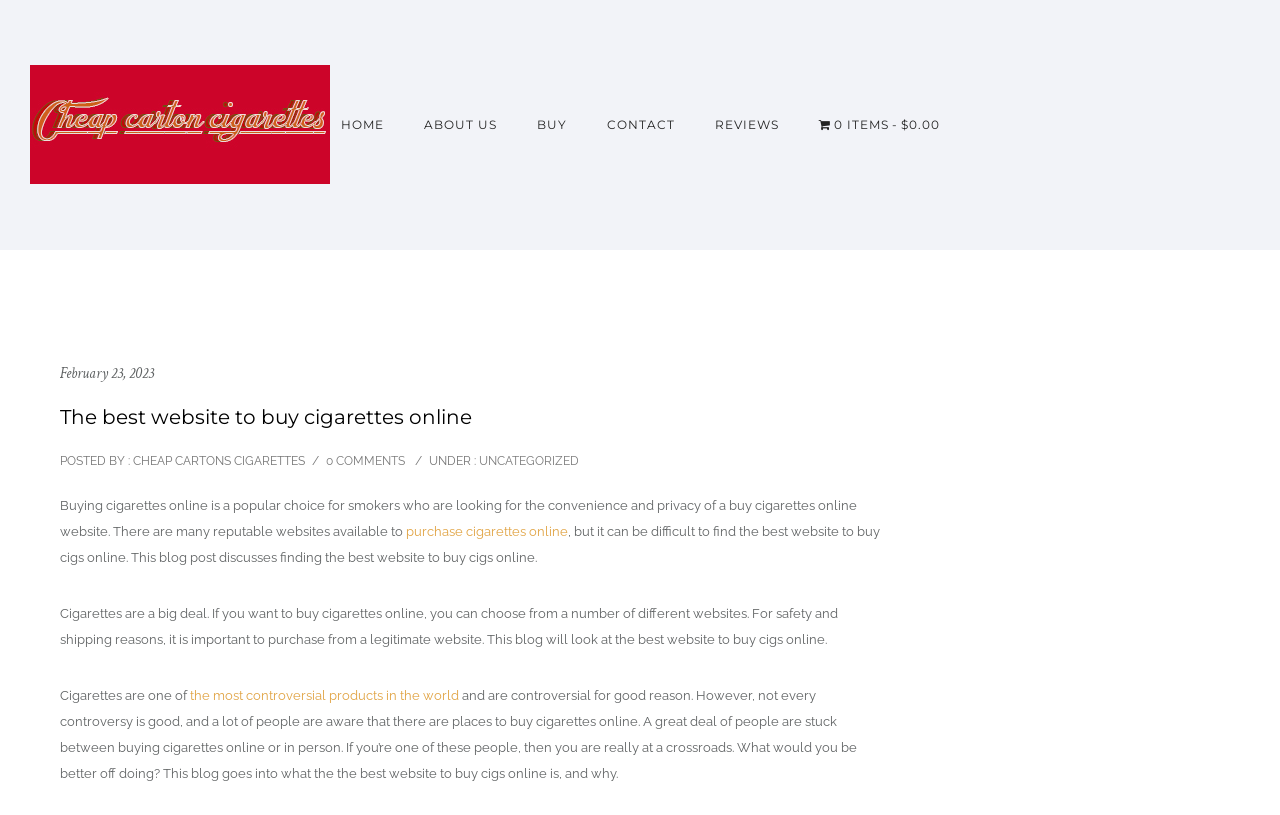Find the bounding box coordinates of the area that needs to be clicked in order to achieve the following instruction: "Click on the 'Cart' button". The coordinates should be specified as four float numbers between 0 and 1, i.e., [left, top, right, bottom].

[0.624, 0.144, 0.75, 0.162]